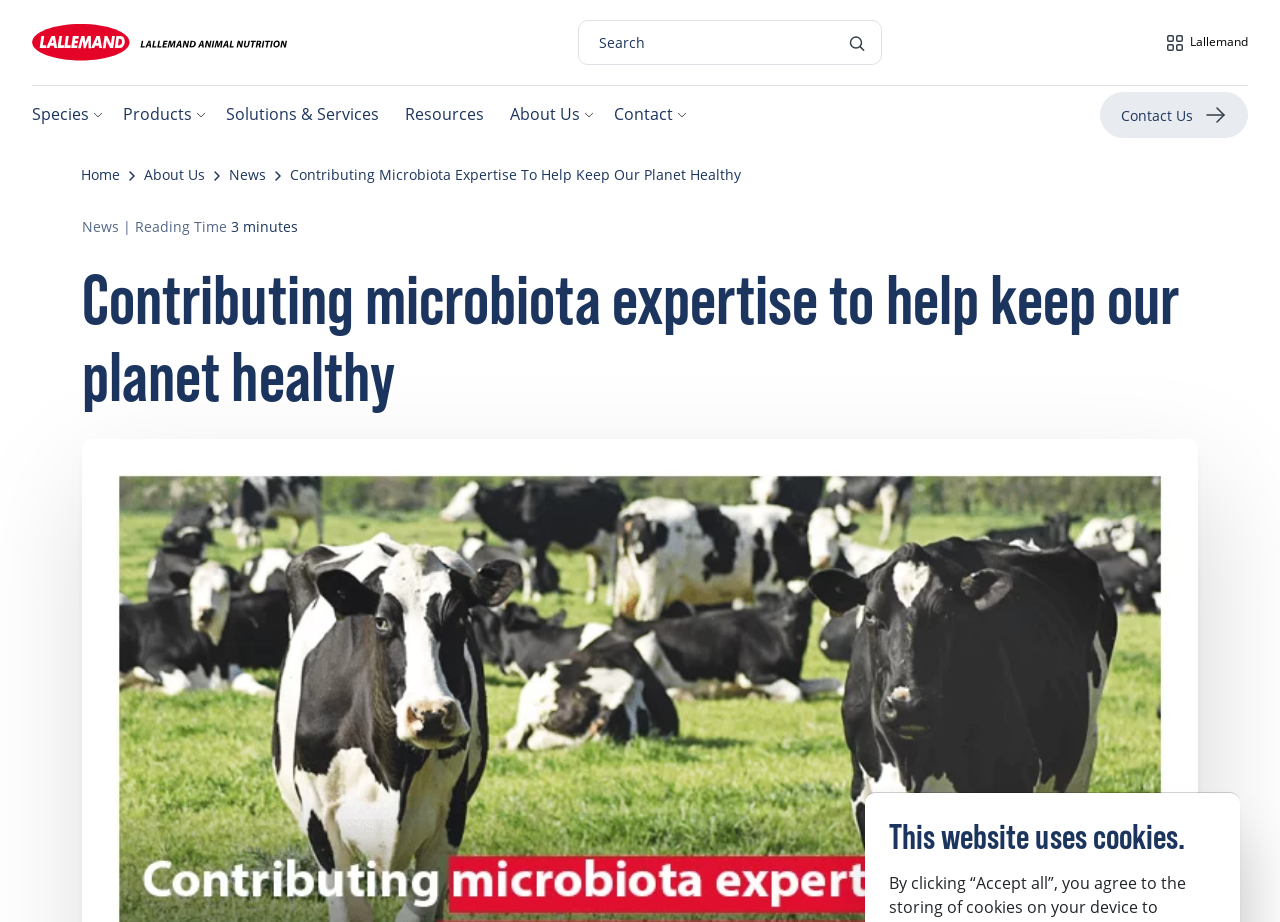Could you determine the bounding box coordinates of the clickable element to complete the instruction: "Click on Species"? Provide the coordinates as four float numbers between 0 and 1, i.e., [left, top, right, bottom].

[0.025, 0.102, 0.07, 0.148]